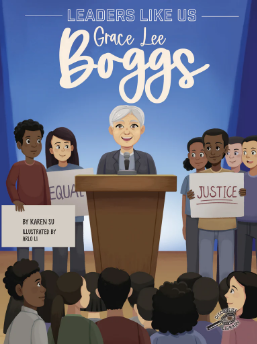What is the theme of the signs held by the children?
Using the image, provide a detailed and thorough answer to the question.

The diverse children surrounding Grace Lee Boggs are holding signs that read 'EQUAL' and 'JUSTICE', emphasizing the themes of equality and justice central to Boggs' legacy.